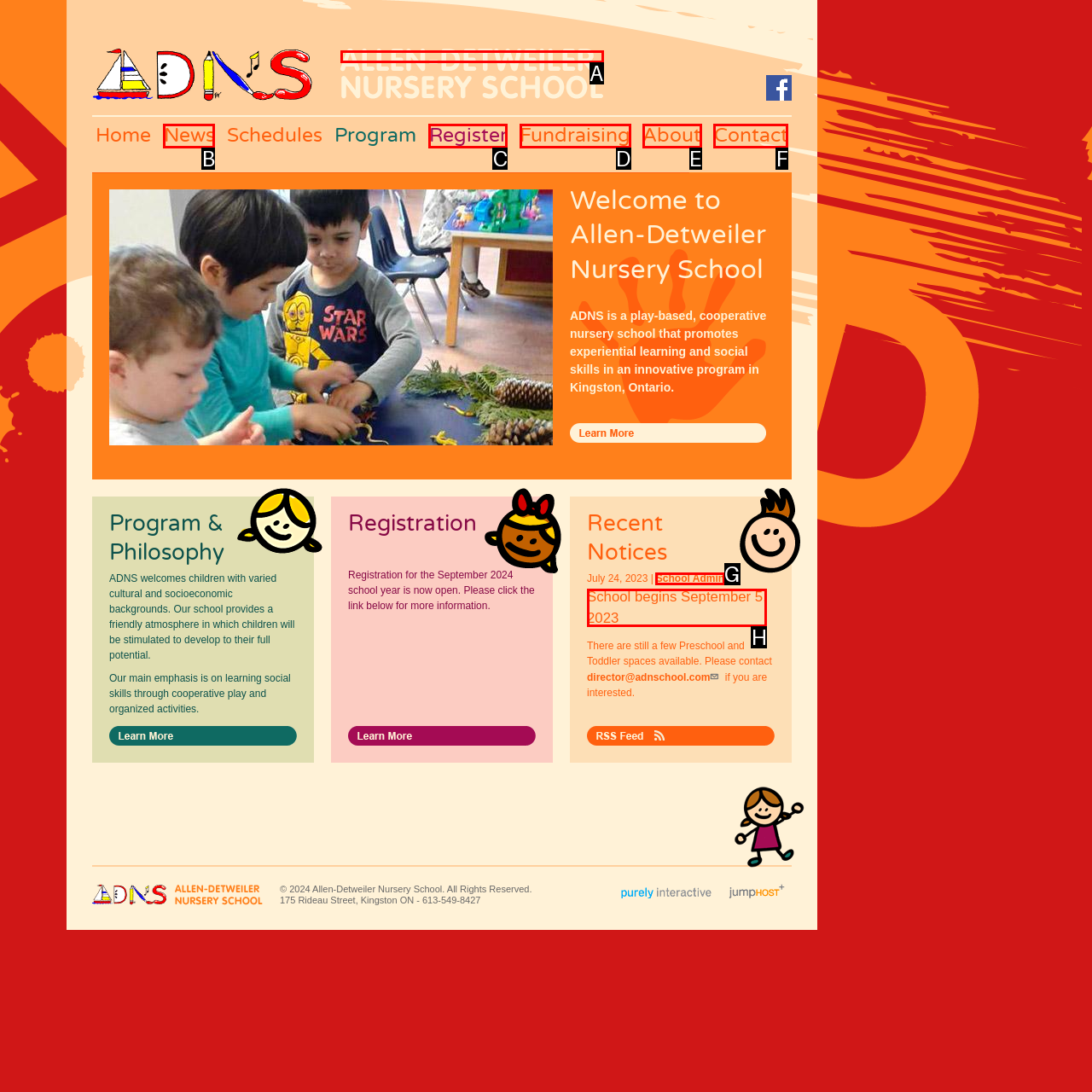Which option aligns with the description: Contact? Respond by selecting the correct letter.

F